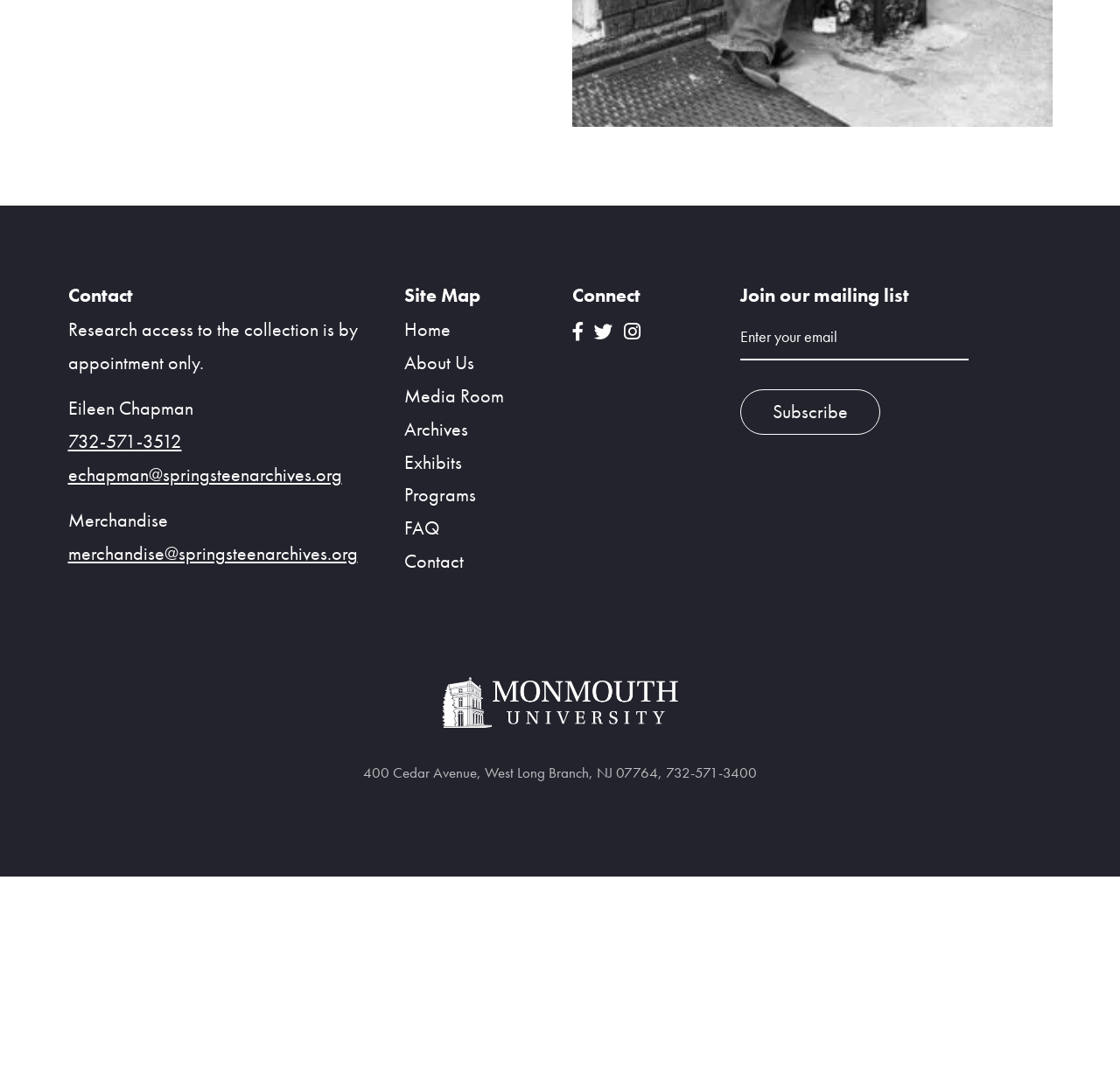Specify the bounding box coordinates of the element's area that should be clicked to execute the given instruction: "Click on the 'Share on facebook' button". The coordinates should be four float numbers between 0 and 1, i.e., [left, top, right, bottom].

None